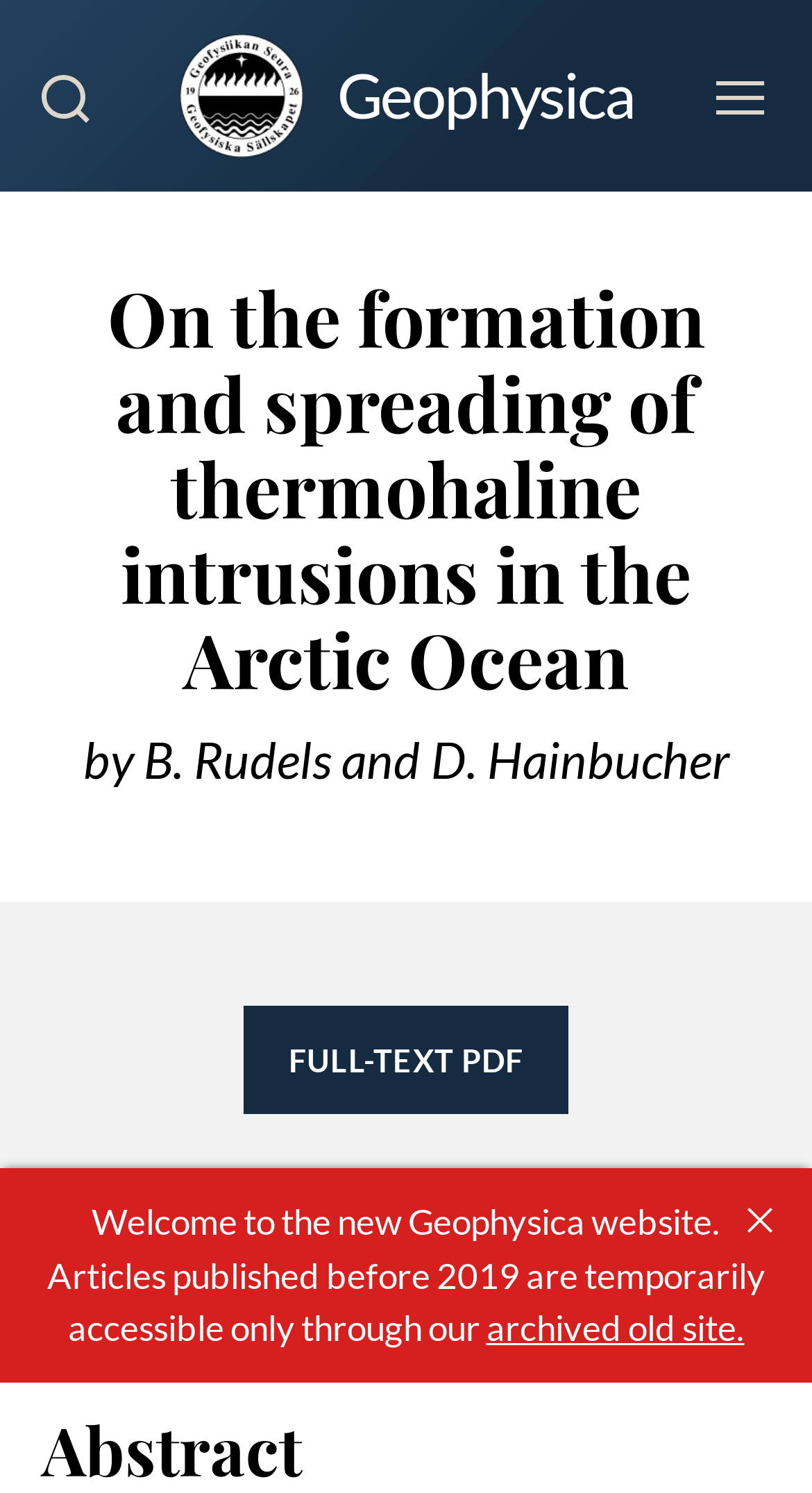What is the section below the main heading?
Refer to the screenshot and respond with a concise word or phrase.

Abstract